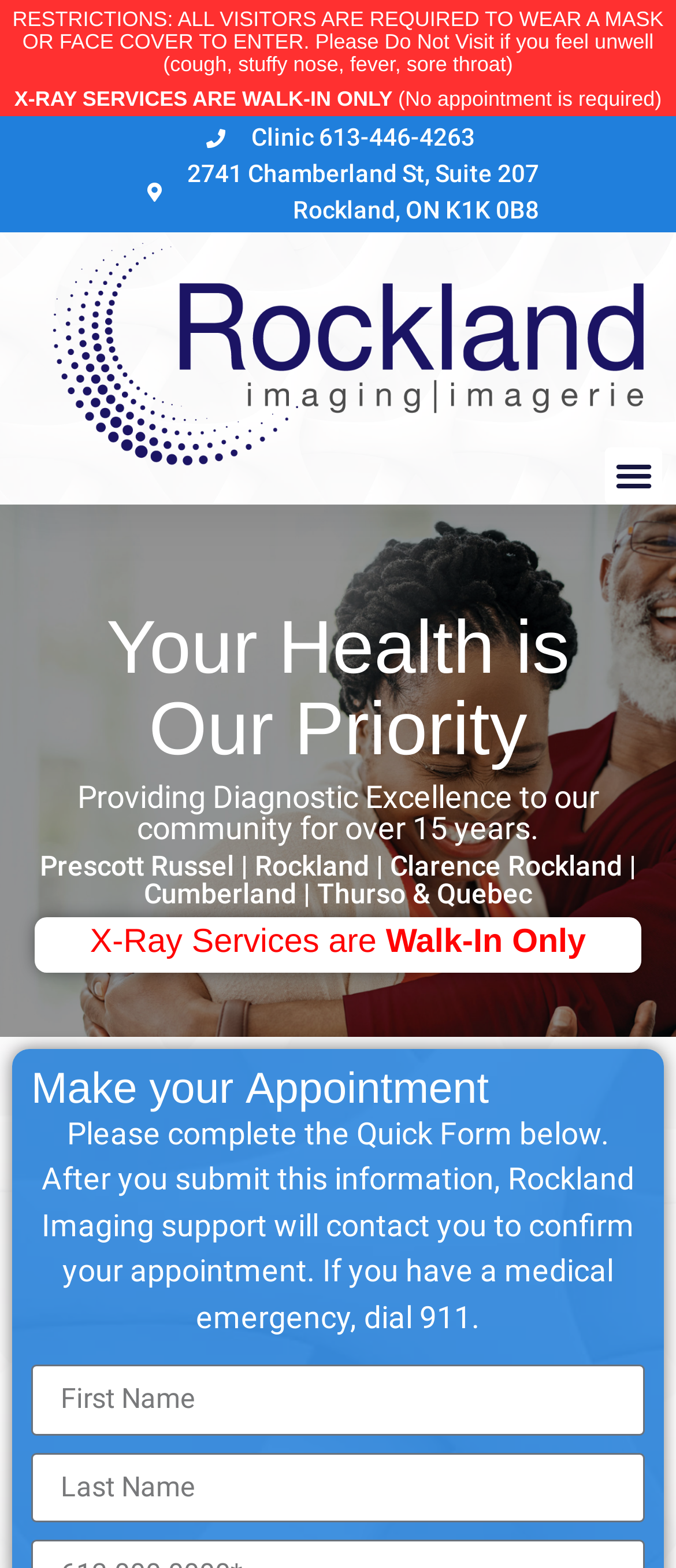Identify the bounding box coordinates for the UI element described as: "alt="Deborah OBrien Writer"". The coordinates should be provided as four floats between 0 and 1: [left, top, right, bottom].

None